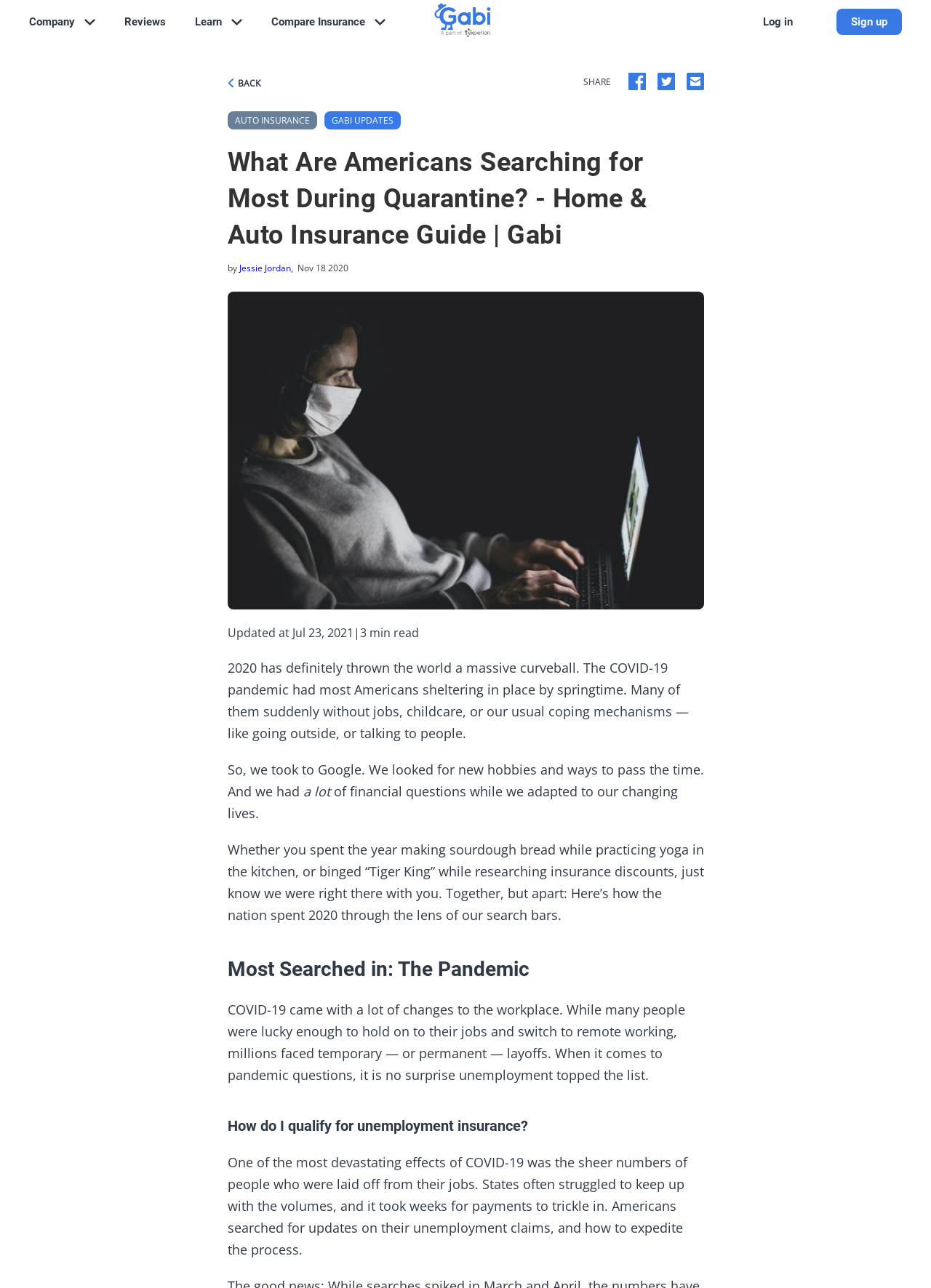Given the element description: "parent_node: SHARE", predict the bounding box coordinates of the UI element it refers to, using four float numbers between 0 and 1, i.e., [left, top, right, bottom].

[0.675, 0.056, 0.693, 0.073]